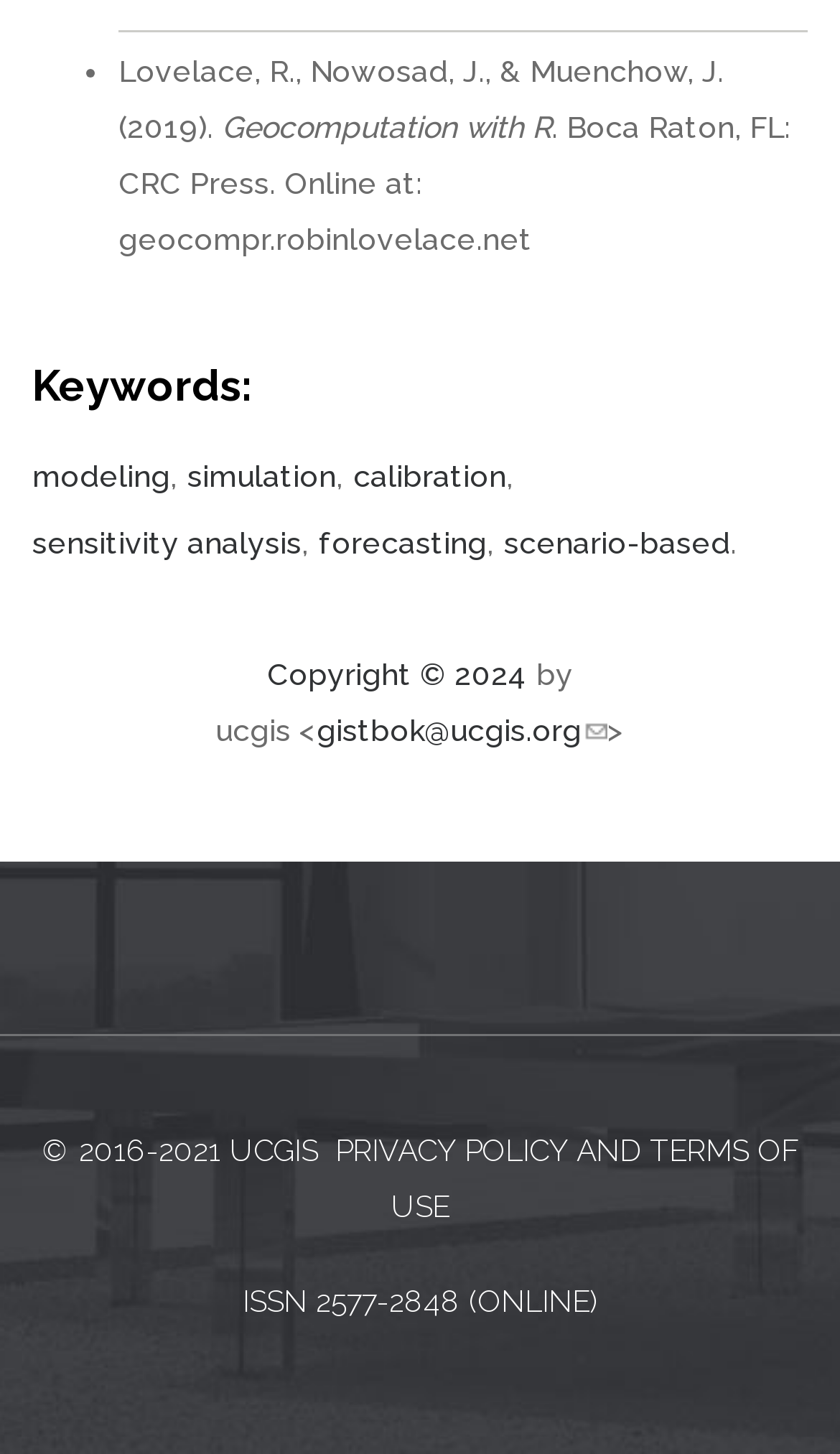Use the details in the image to answer the question thoroughly: 
What are some keywords related to the book?

The keywords related to the book are listed under the 'Keywords:' heading. Some of the keywords mentioned are 'modeling', 'simulation', and 'calibration', which are likely relevant to the topic of the book.